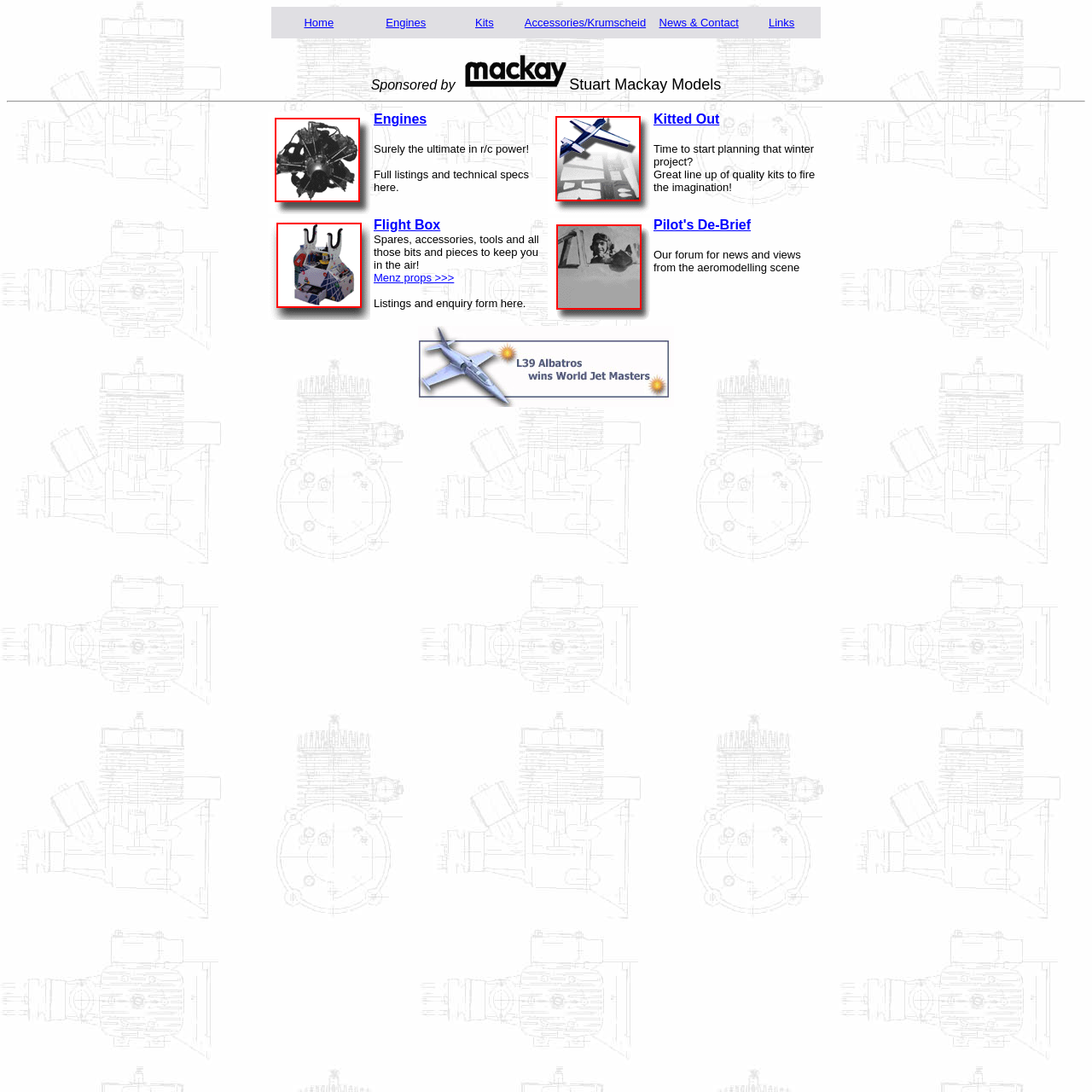Kindly respond to the following question with a single word or a brief phrase: 
What is the topic of the 'Pilot's De-Brief' section?

News and views from aeromodelling